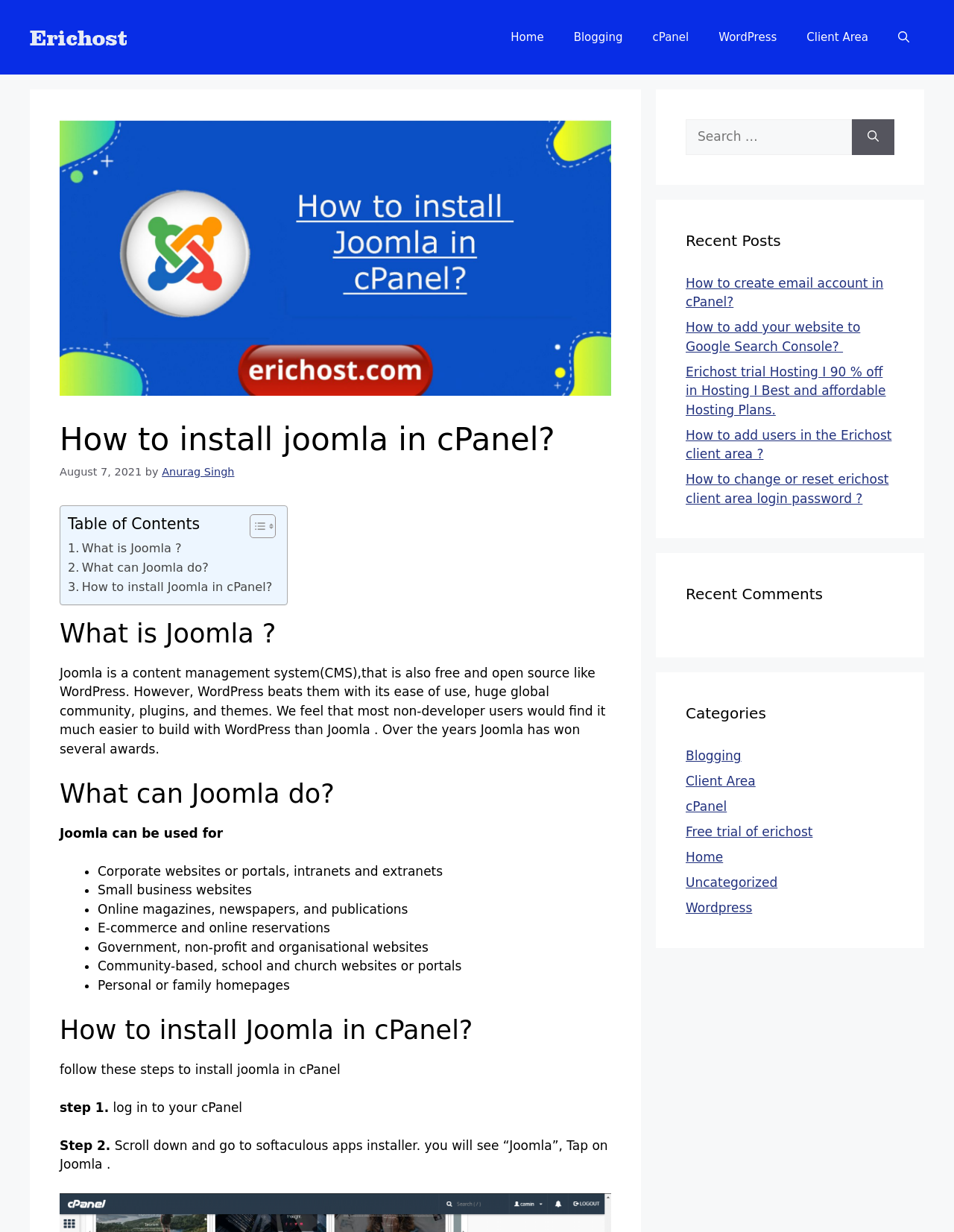Please provide a brief answer to the question using only one word or phrase: 
Who wrote this article?

Anurag Singh